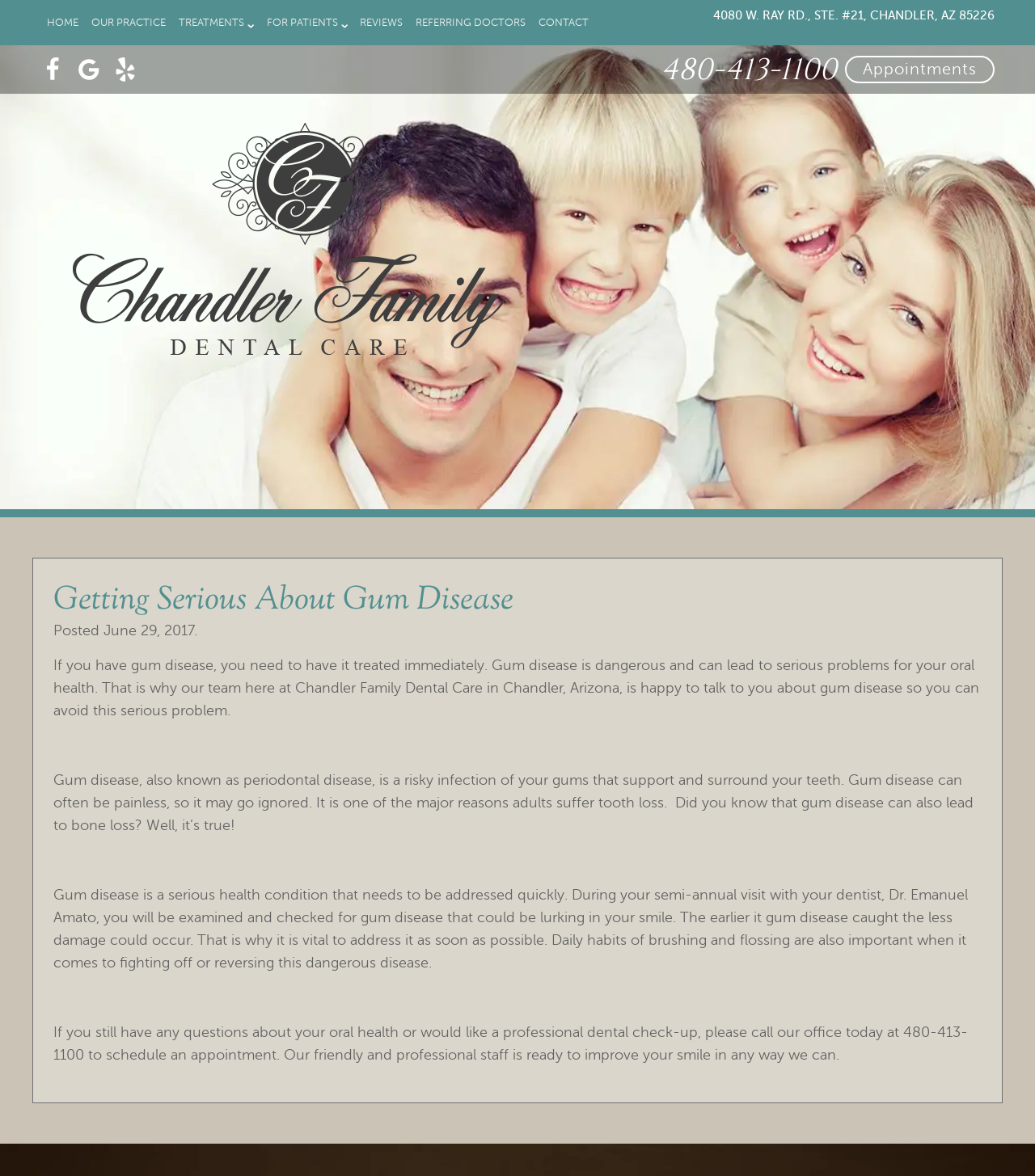Identify the bounding box for the UI element described as: "Referring Doctors". Ensure the coordinates are four float numbers between 0 and 1, formatted as [left, top, right, bottom].

[0.395, 0.0, 0.514, 0.038]